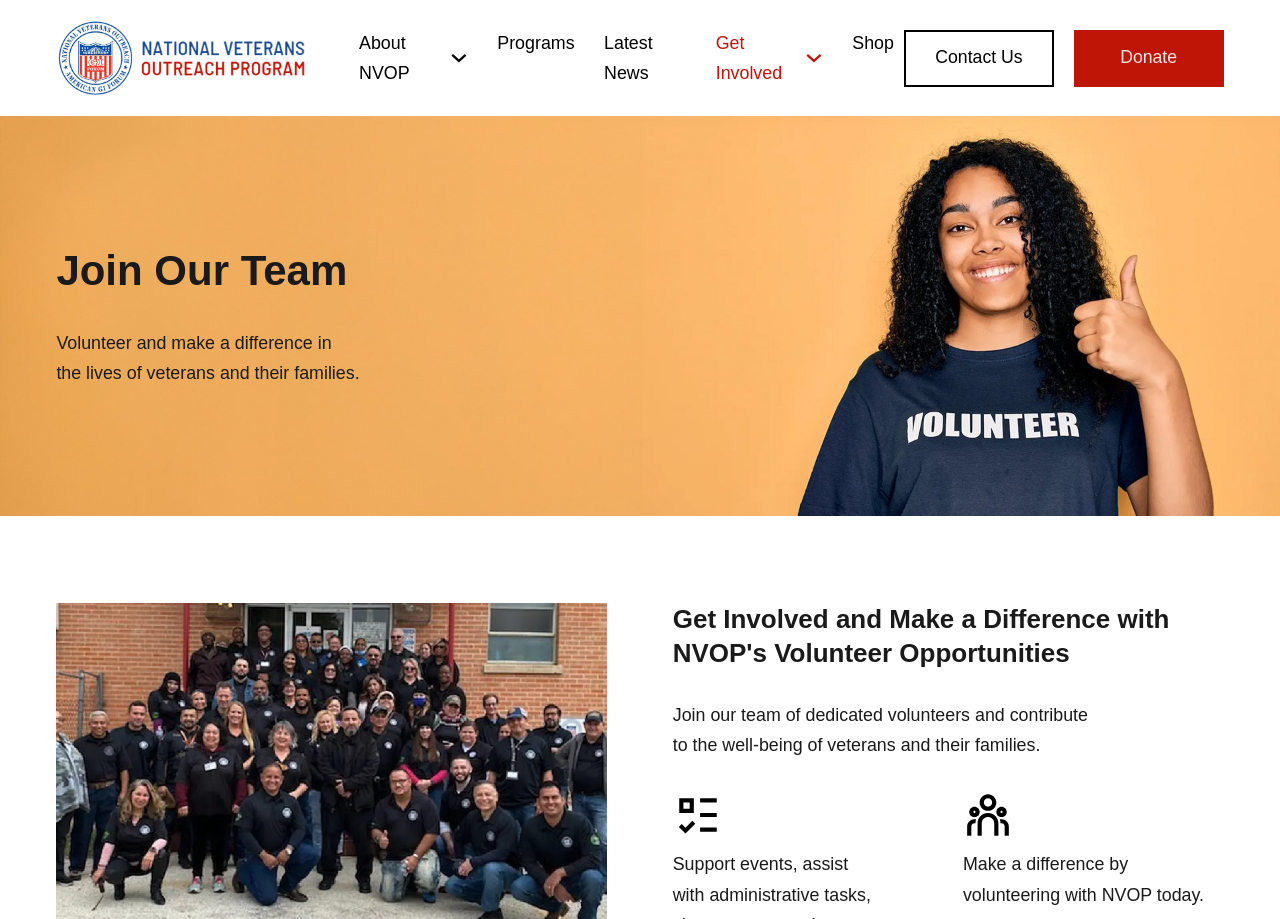Identify the bounding box of the HTML element described as: "About NVOP".

[0.28, 0.03, 0.344, 0.096]